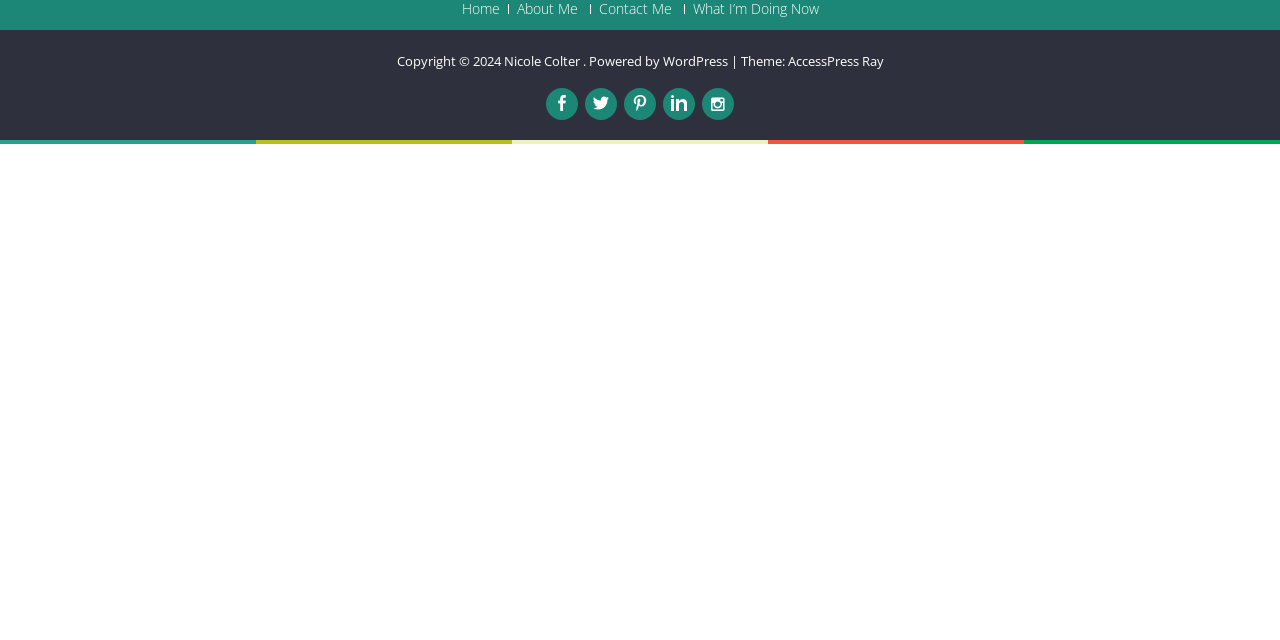Please find the bounding box for the UI component described as follows: "Powered by WordPress".

[0.46, 0.081, 0.568, 0.109]